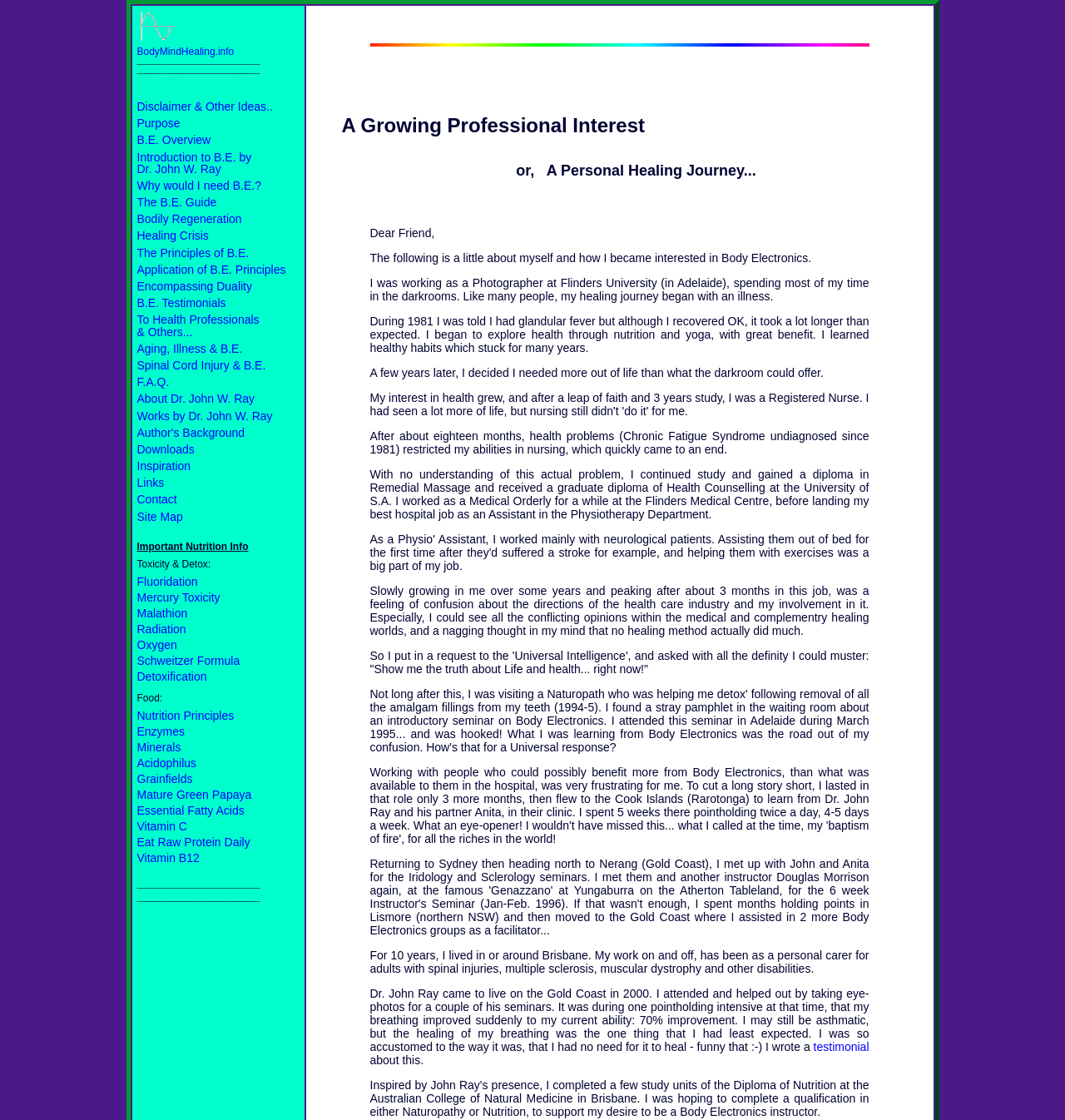Based on the element description "aria-label="Toggle Search"", predict the bounding box coordinates of the UI element.

None